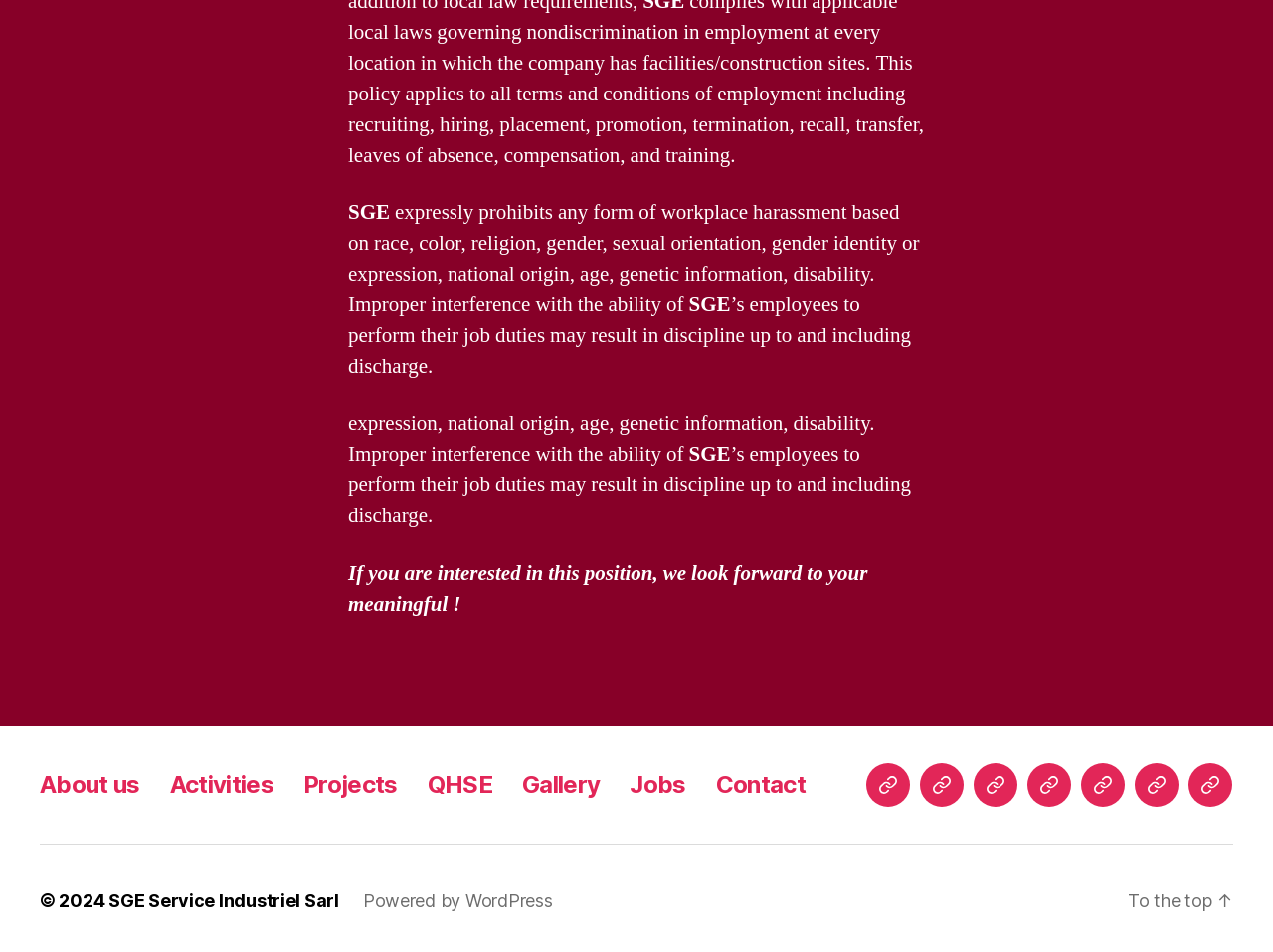Specify the bounding box coordinates of the area to click in order to follow the given instruction: "go to top of the page."

[0.886, 0.953, 0.969, 0.974]